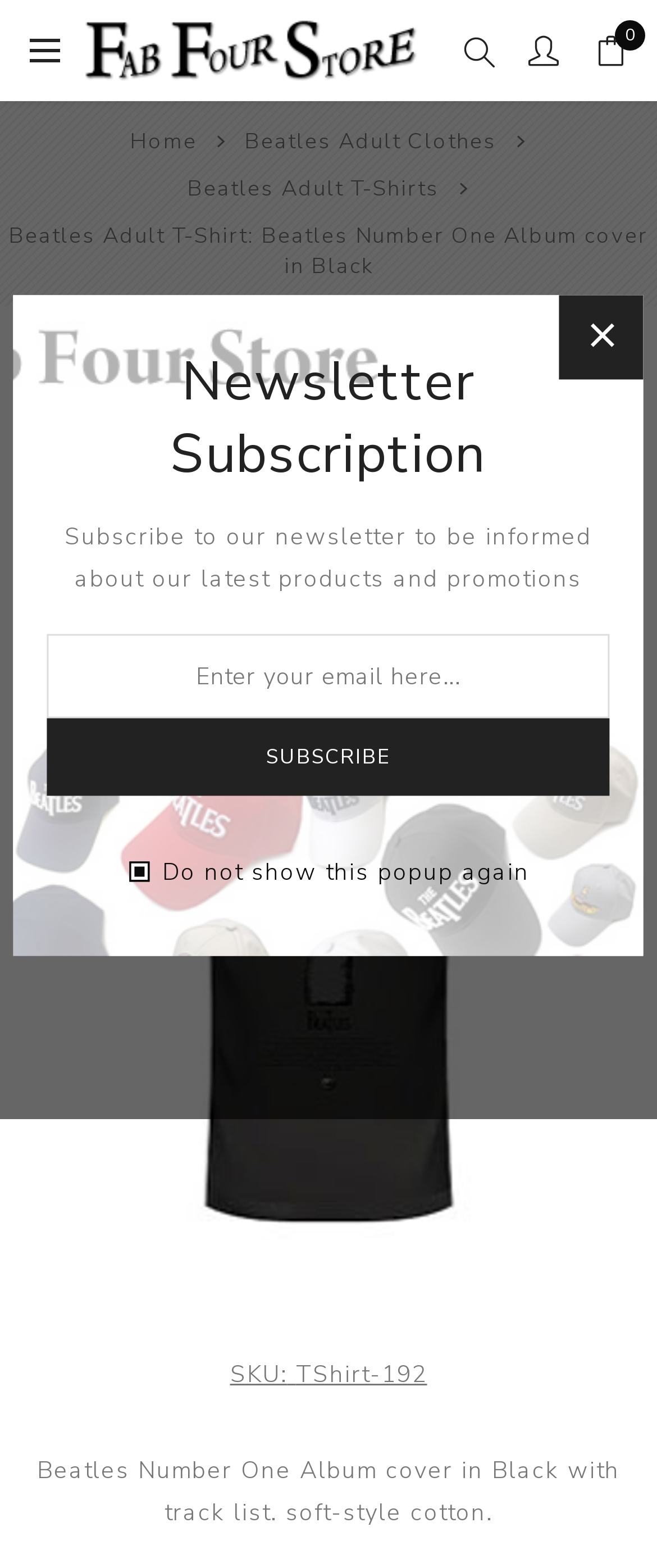Please identify the bounding box coordinates for the region that you need to click to follow this instruction: "Search for something".

[0.674, 0.005, 0.777, 0.059]